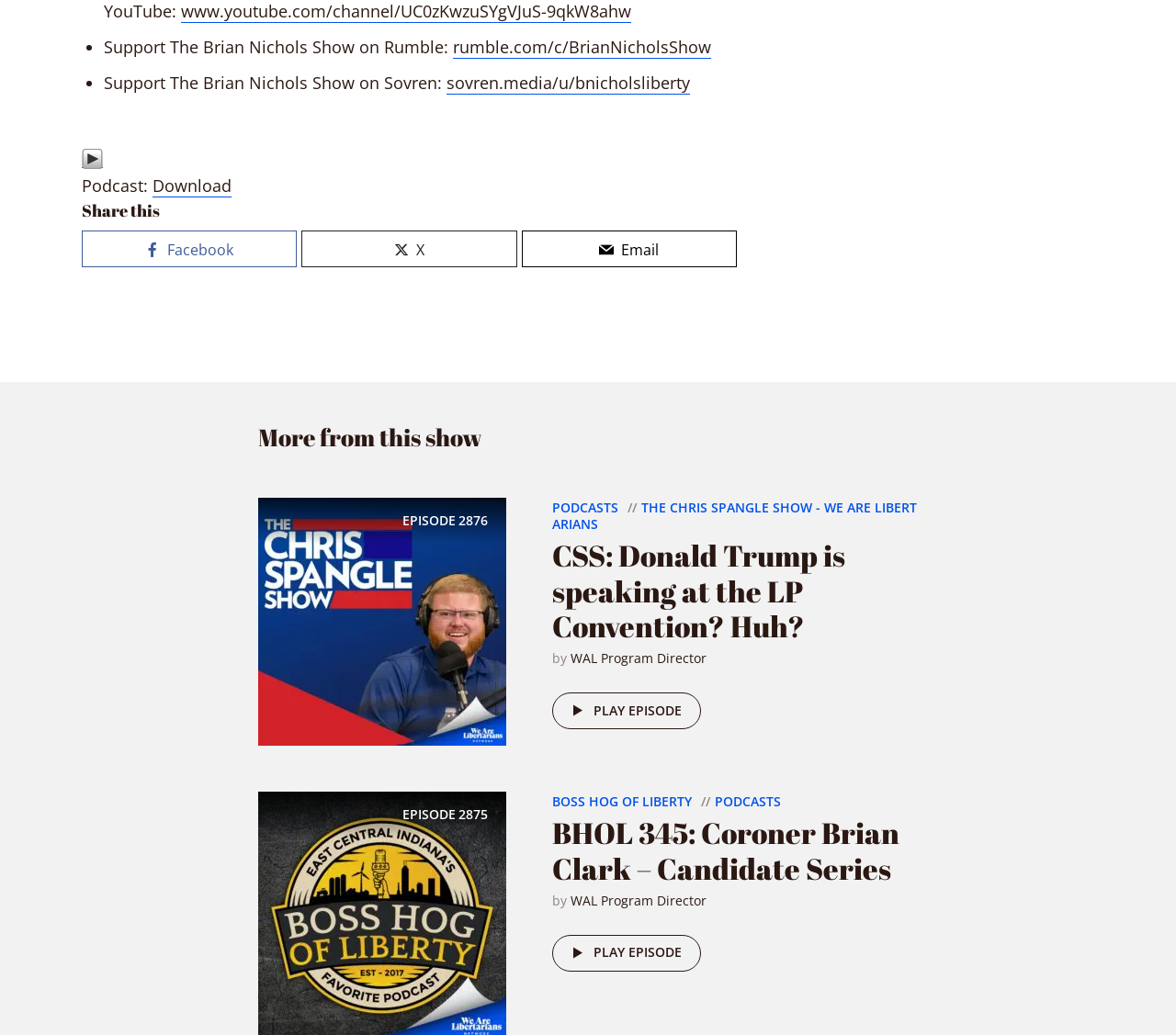Pinpoint the bounding box coordinates of the clickable area necessary to execute the following instruction: "Click on 'Select options for “Shooters World 50 BMG D100-01 Smokeless Gun Powder”'". The coordinates should be given as four float numbers between 0 and 1, namely [left, top, right, bottom].

None